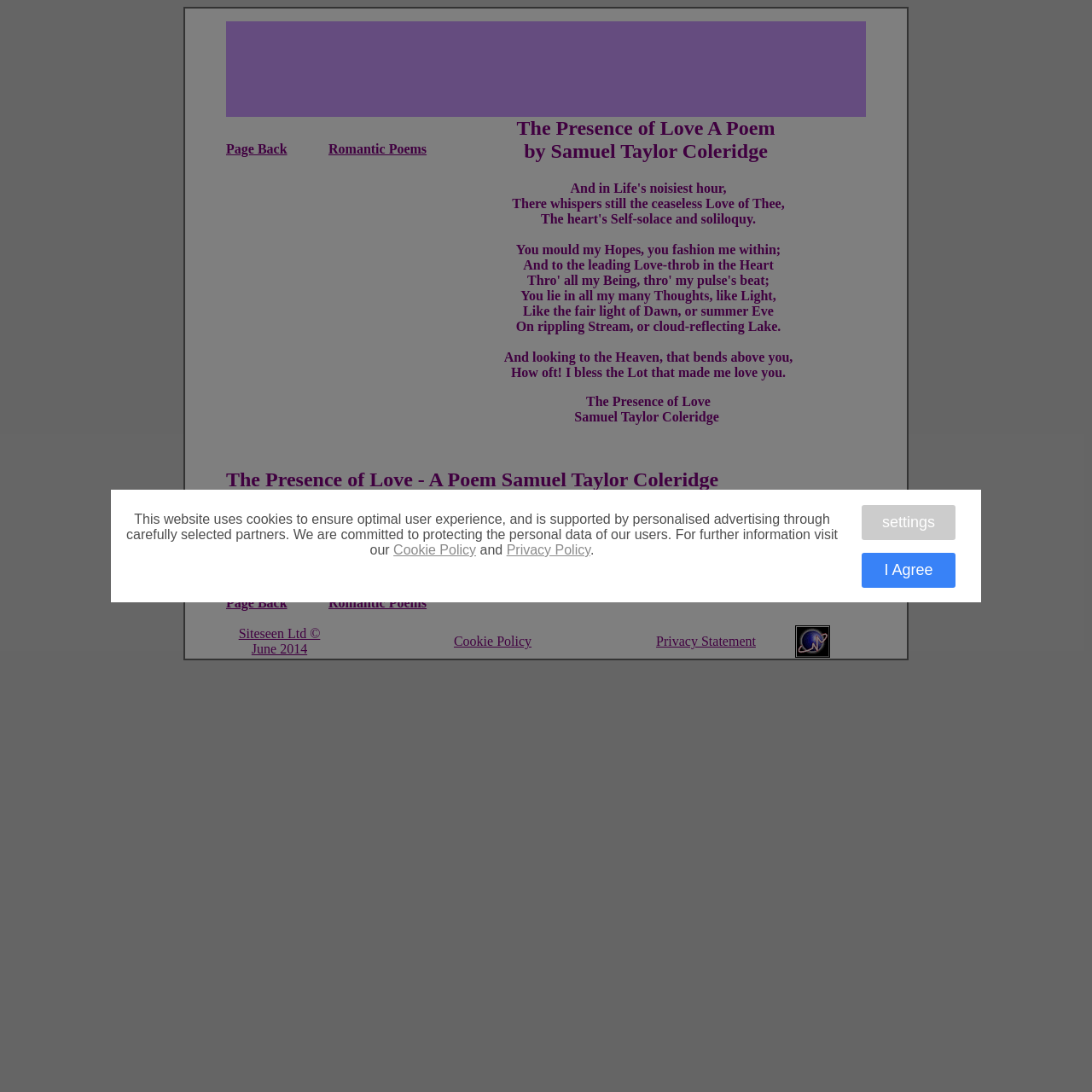Please indicate the bounding box coordinates of the element's region to be clicked to achieve the instruction: "choose a romantic poem for Valentine's Day". Provide the coordinates as four float numbers between 0 and 1, i.e., [left, top, right, bottom].

[0.227, 0.463, 0.773, 0.533]